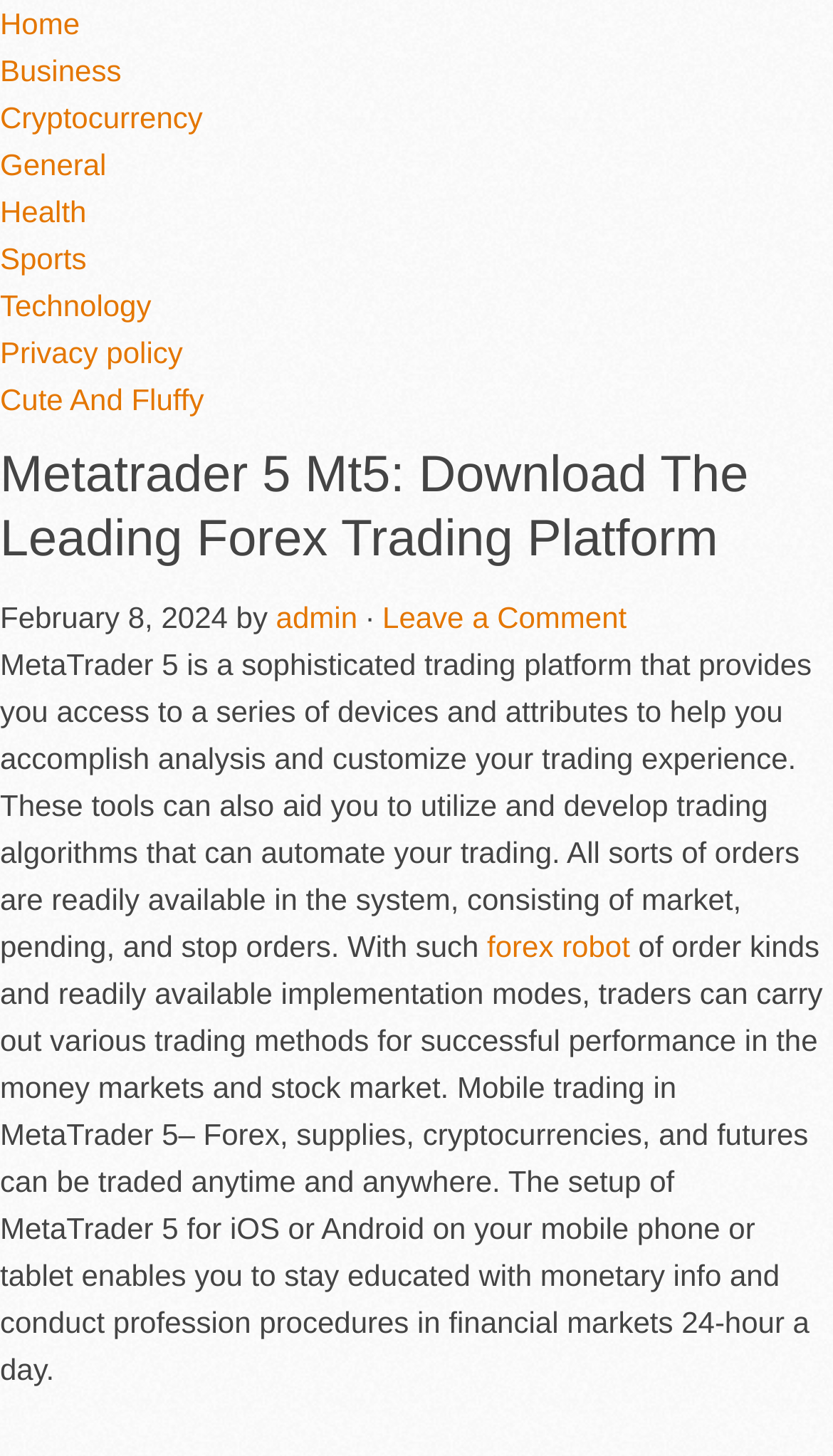Provide the bounding box coordinates of the HTML element described by the text: "Cute And Fluffy". The coordinates should be in the format [left, top, right, bottom] with values between 0 and 1.

[0.0, 0.263, 0.245, 0.286]